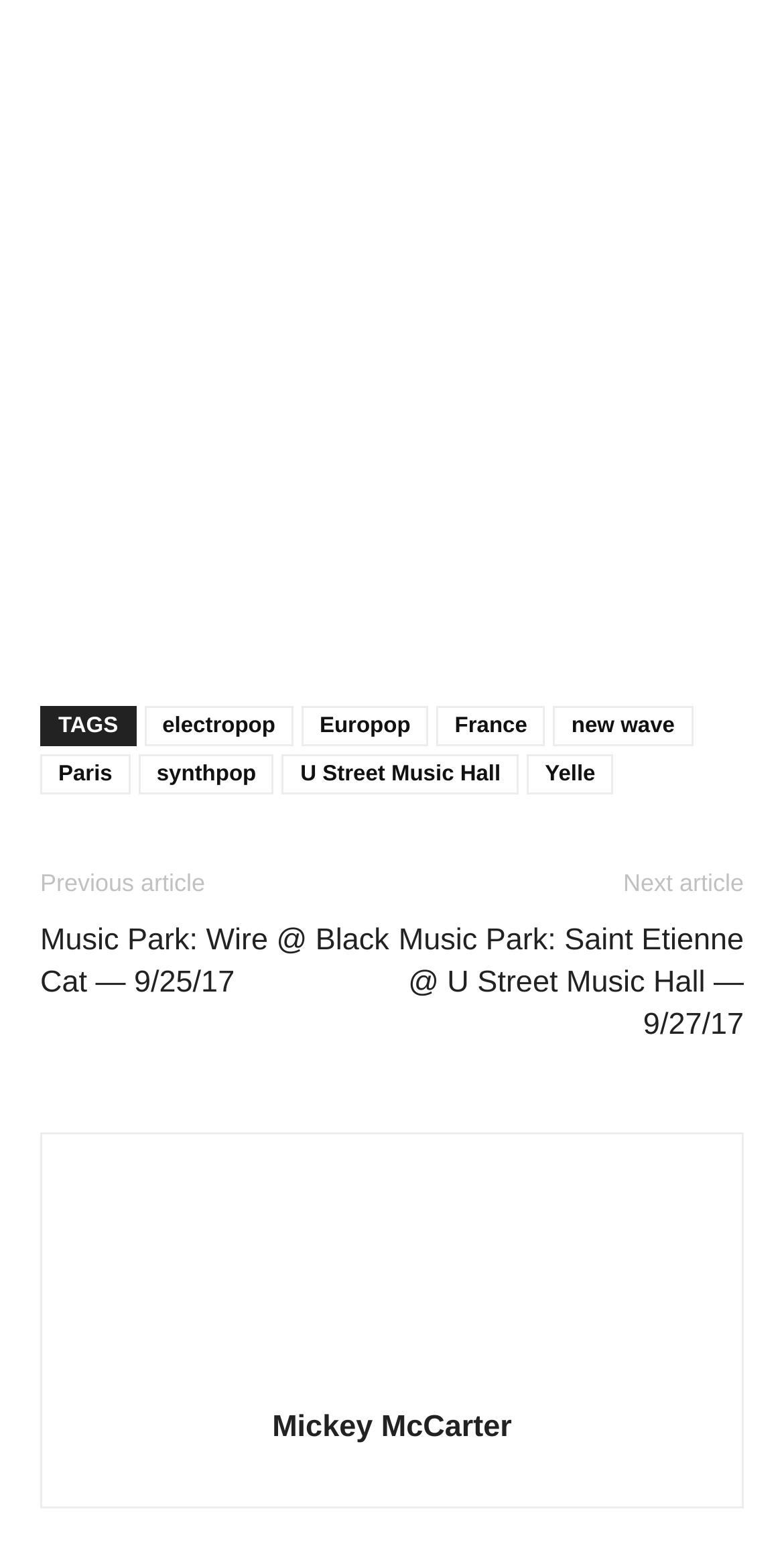Mark the bounding box of the element that matches the following description: "U Street Music Hall".

[0.36, 0.487, 0.662, 0.513]